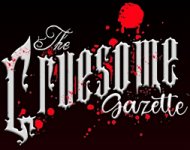What is the likely focus of the publication?
Refer to the screenshot and deliver a thorough answer to the question presented.

The caption suggests that the publication, 'The Gruesome Gazette', is likely focused on the horror genre, possibly featuring reviews or discussions of films, books, or other media that fall under this category, given the dark and eerie aesthetic of the logo.